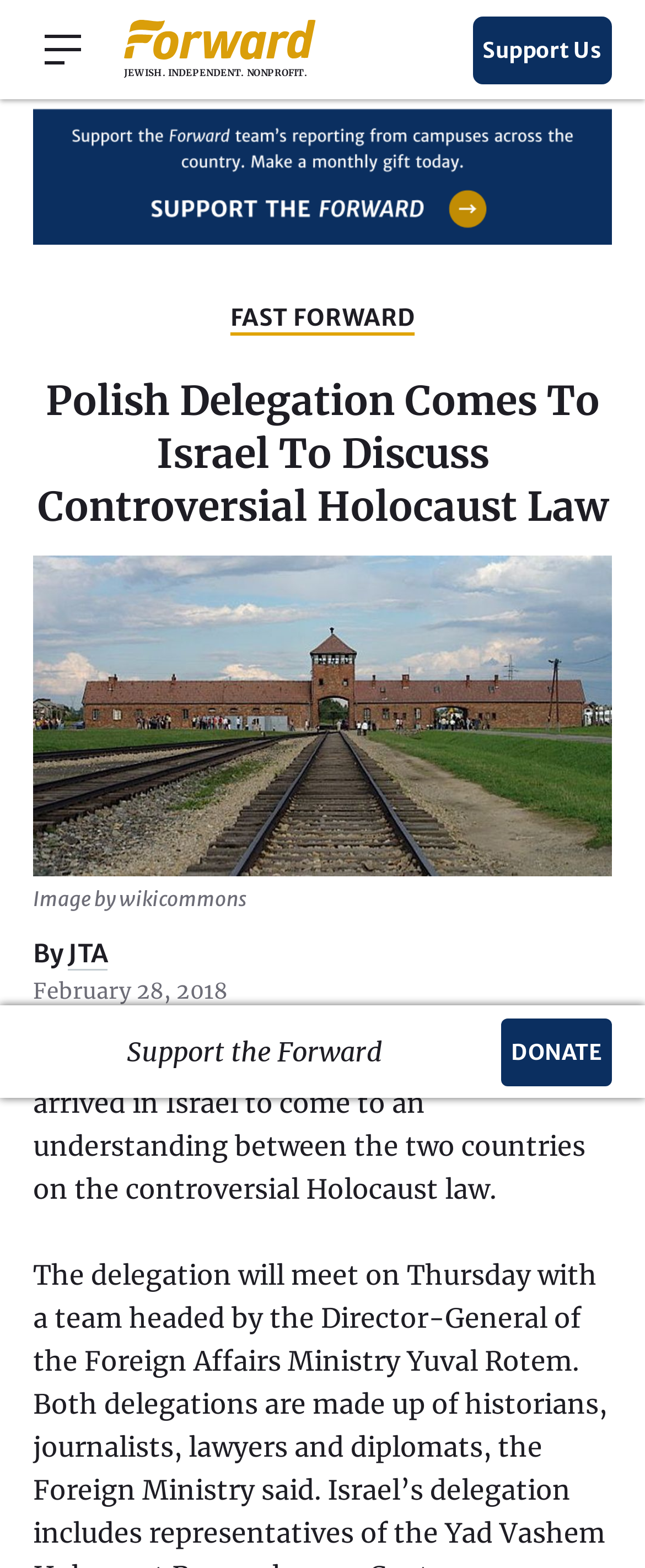Please determine the bounding box coordinates of the section I need to click to accomplish this instruction: "Search the Forward".

[0.0, 0.066, 0.028, 0.109]